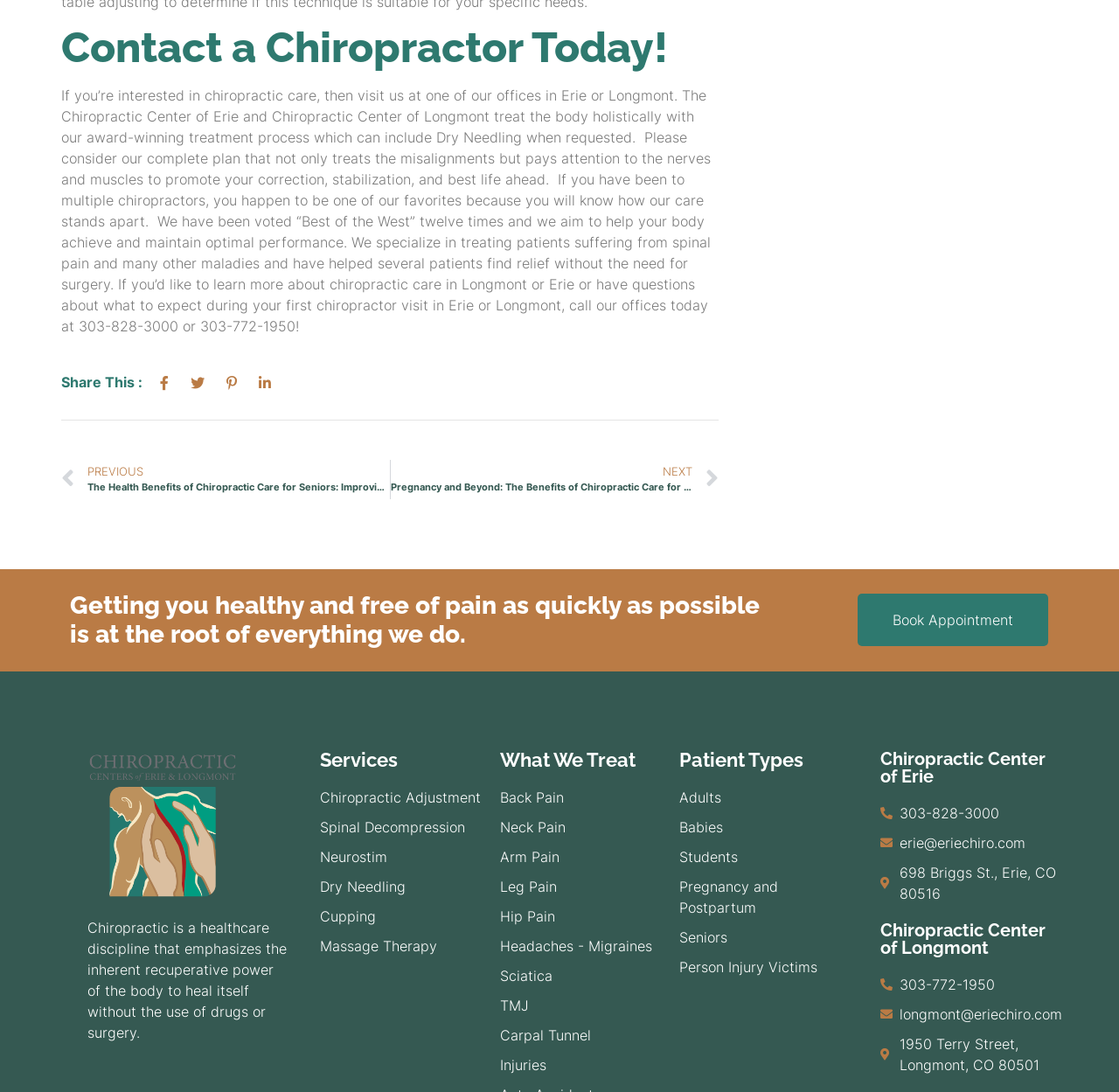What is the main purpose of the Chiropractic Center?
Analyze the image and deliver a detailed answer to the question.

Based on the webpage content, it is clear that the Chiropractic Center is a healthcare facility that provides chiropractic care to patients. The heading 'Contact a Chiropractor Today!' and the text 'Getting you healthy and free of pain as quickly as possible is at the root of everything we do.' suggest that the main purpose of the center is to provide chiropractic care to patients.